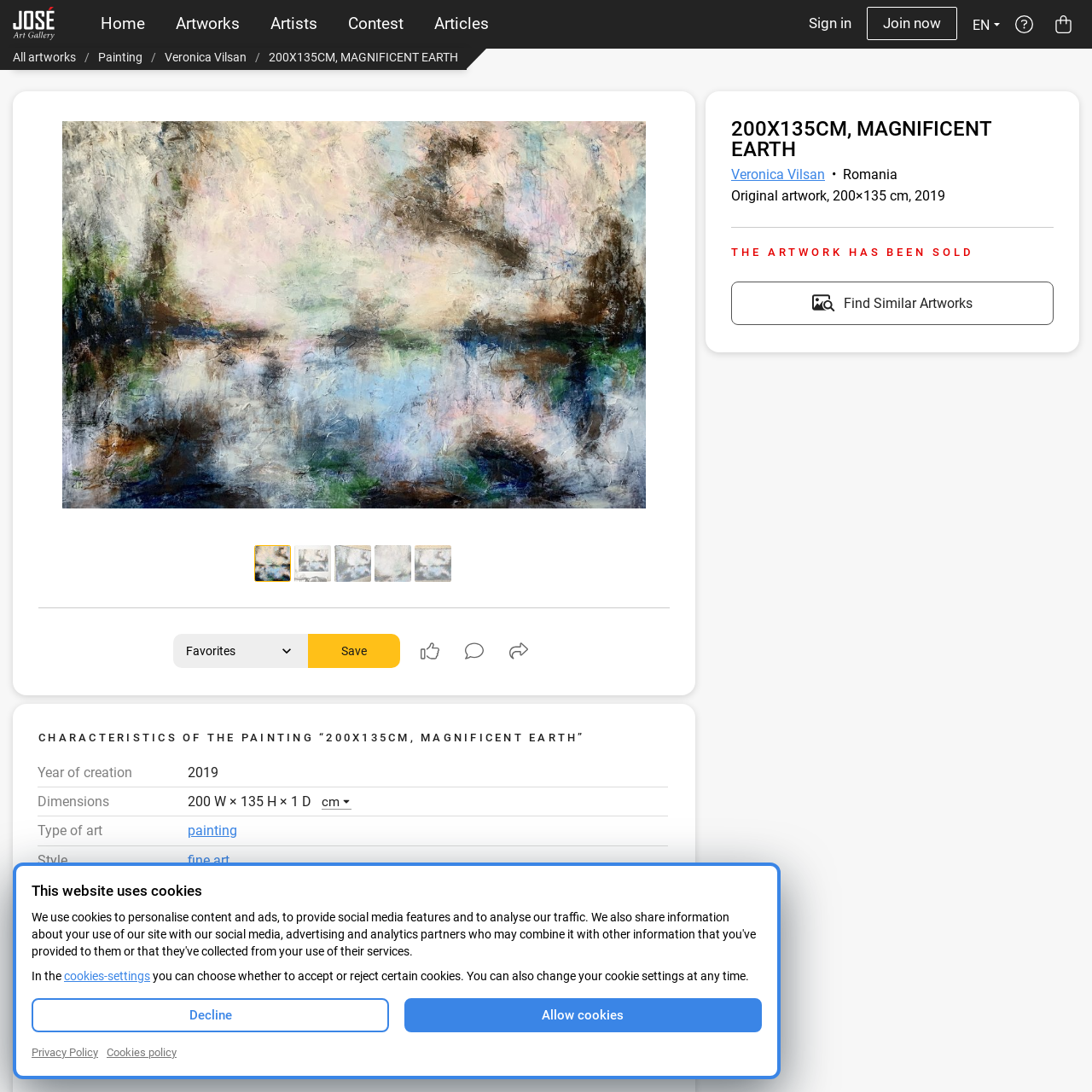Provide an in-depth caption for the picture enclosed by the red frame.

This image features the painting titled "200X135CM, MAGNIFICENT EARTH" created by artist Veronica Vilsan. The artwork, measuring 200 centimeters in width and 135 centimeters in height, was completed in 2019 and is categorized as an original piece. It reflects a fine art style and belongs to the landscape genre, showcasing elements of nature. The painting has been sold, as noted in the displayed information, making it a unique addition to any art collection. For those interested in similar artworks or more from Veronica Vilsan, the gallery provides various links for further exploration, reflecting the vibrant artistic community represented by Jose Art Gallery.